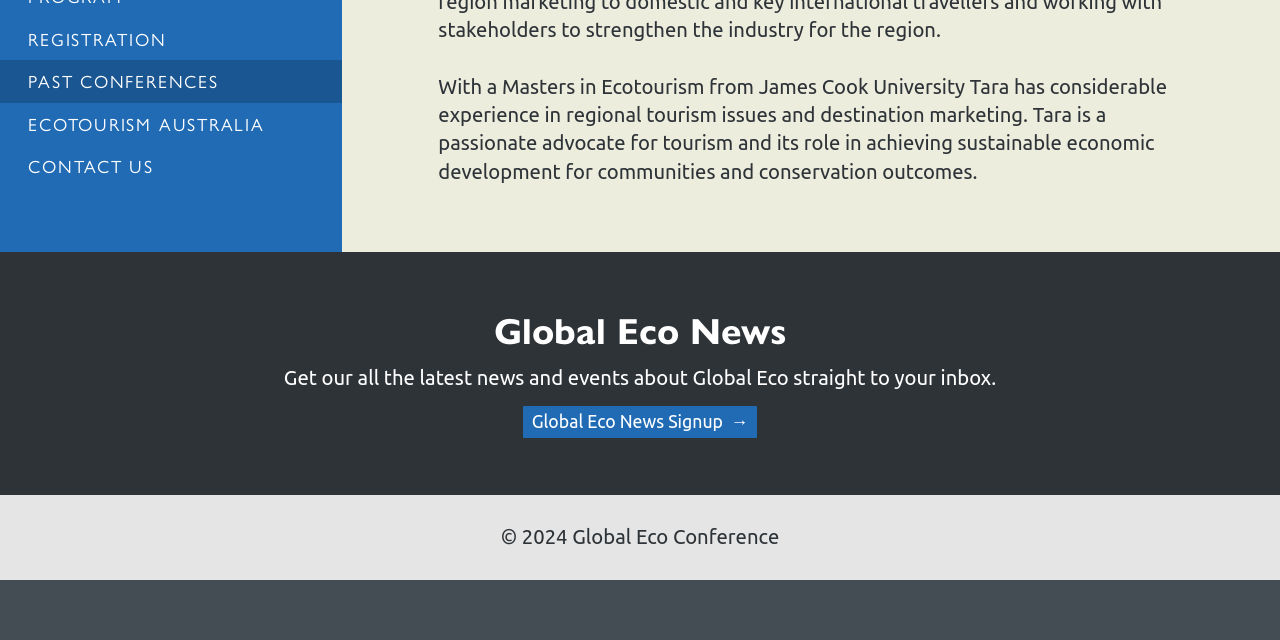Using the description "Past Conferences", locate and provide the bounding box of the UI element.

[0.0, 0.095, 0.267, 0.161]